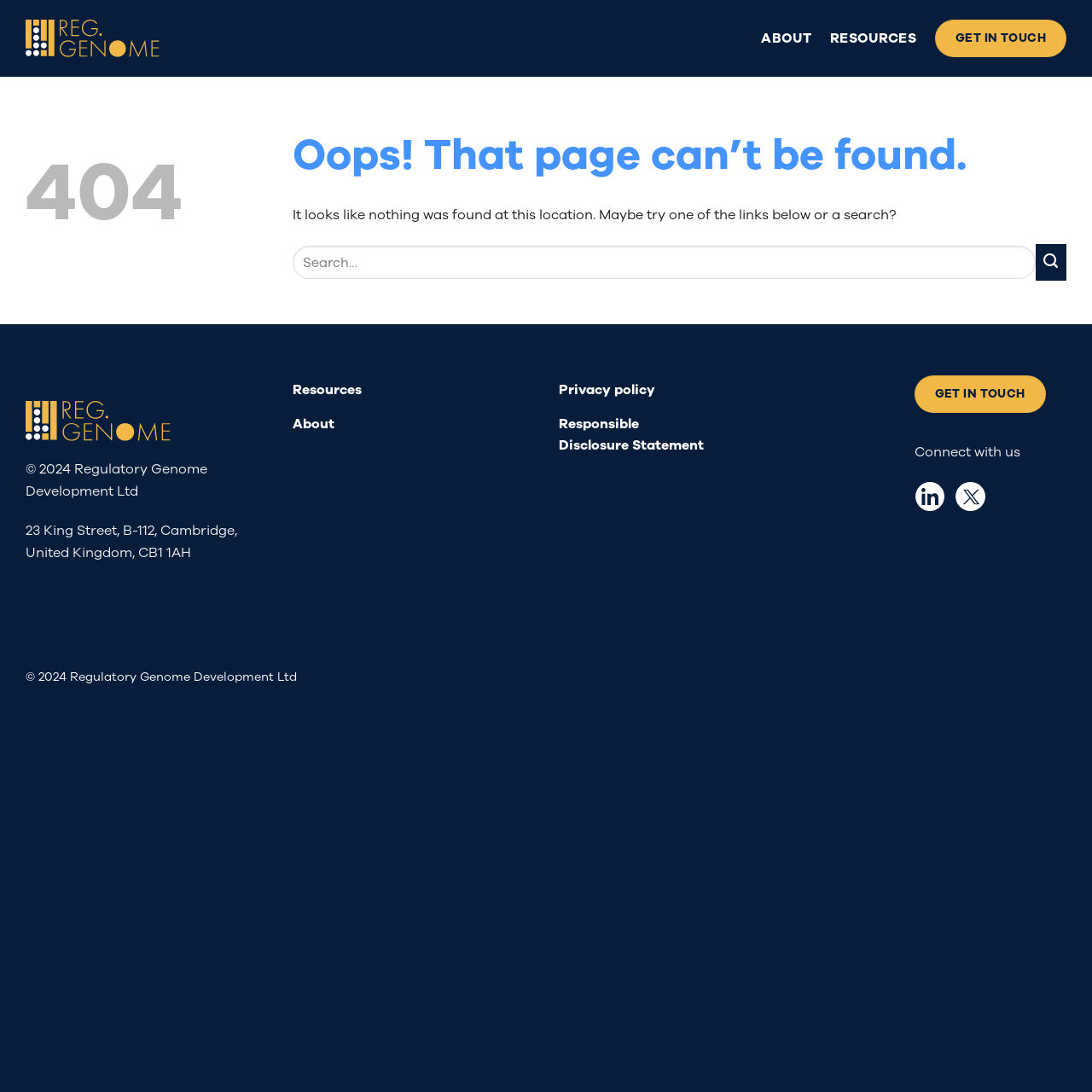Identify the bounding box for the described UI element: "Get in touch".

[0.837, 0.344, 0.958, 0.378]